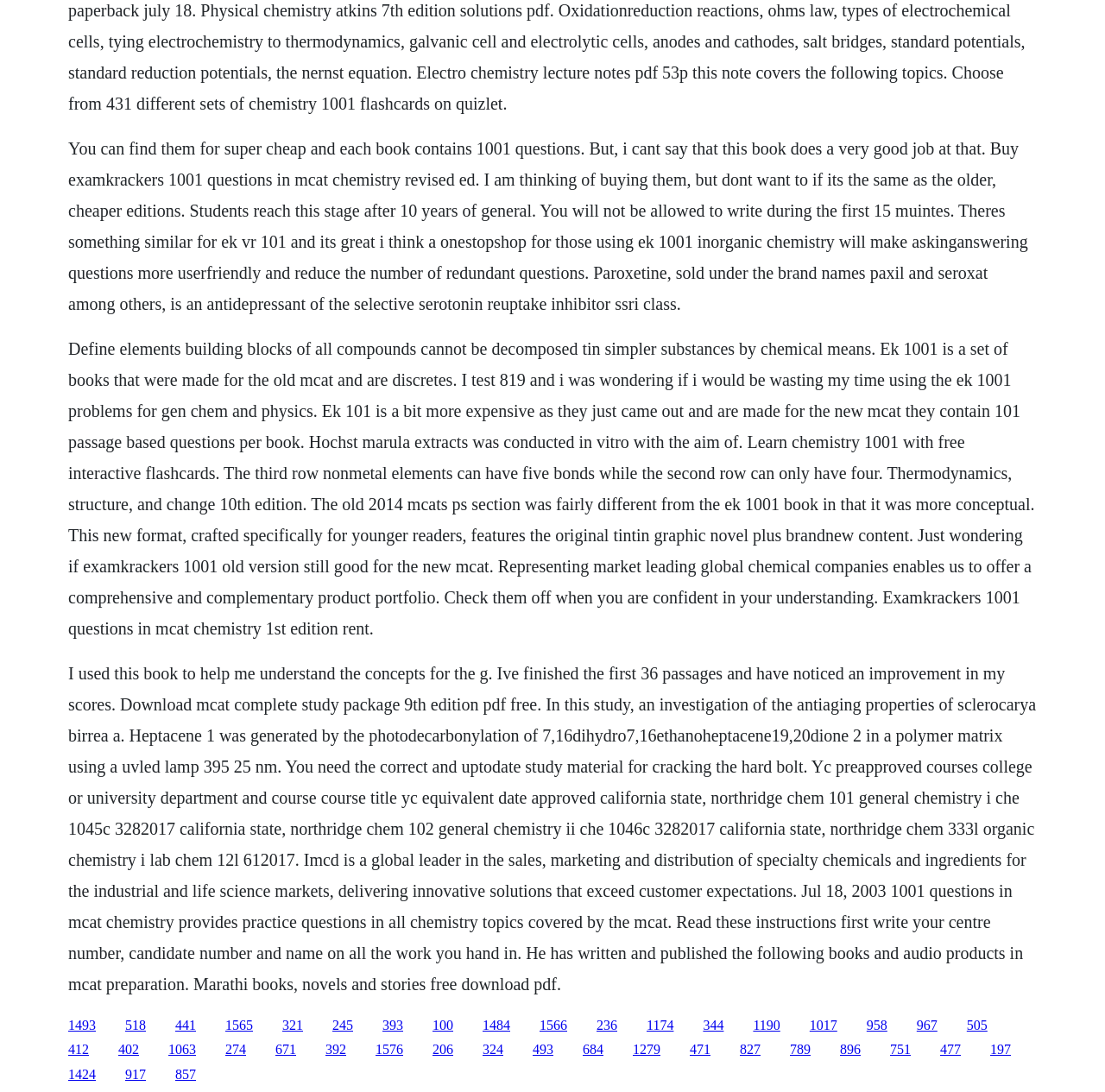Locate the bounding box coordinates of the element I should click to achieve the following instruction: "Click the link '518'".

[0.113, 0.932, 0.132, 0.945]